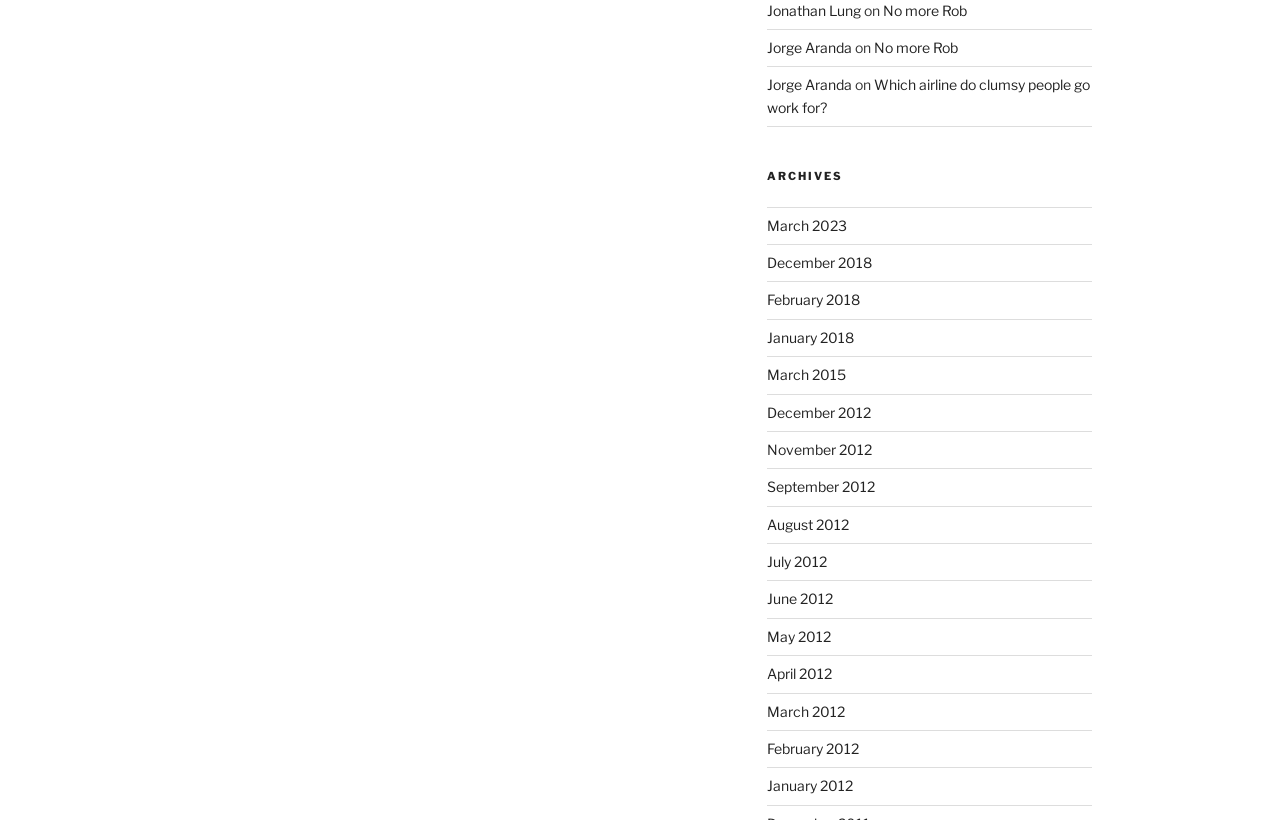Determine the bounding box coordinates of the region to click in order to accomplish the following instruction: "visit Jorge Aranda's page". Provide the coordinates as four float numbers between 0 and 1, specifically [left, top, right, bottom].

[0.599, 0.048, 0.665, 0.068]